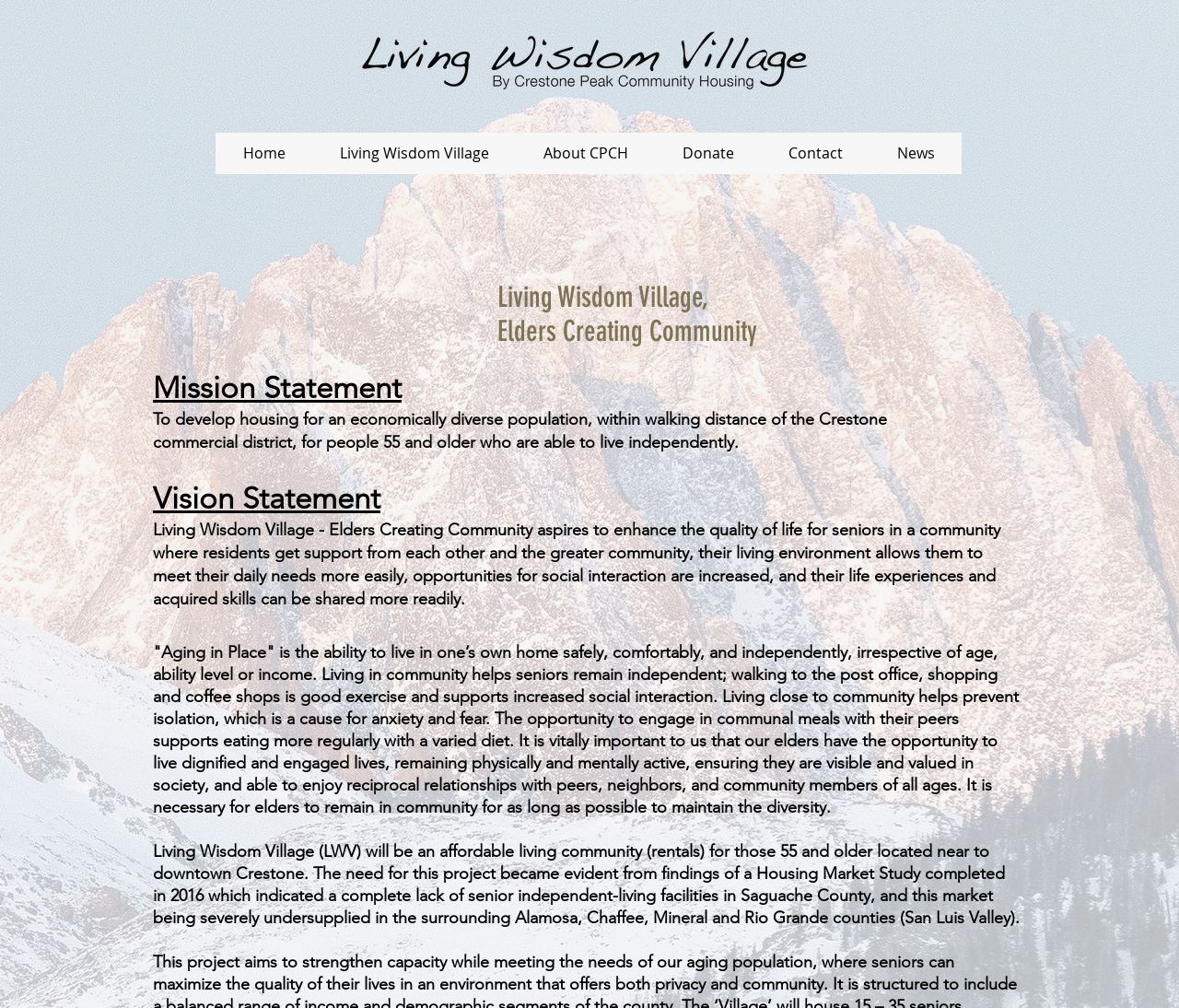Provide a short answer using a single word or phrase for the following question: 
What is the name of the village?

Living Wisdom Village